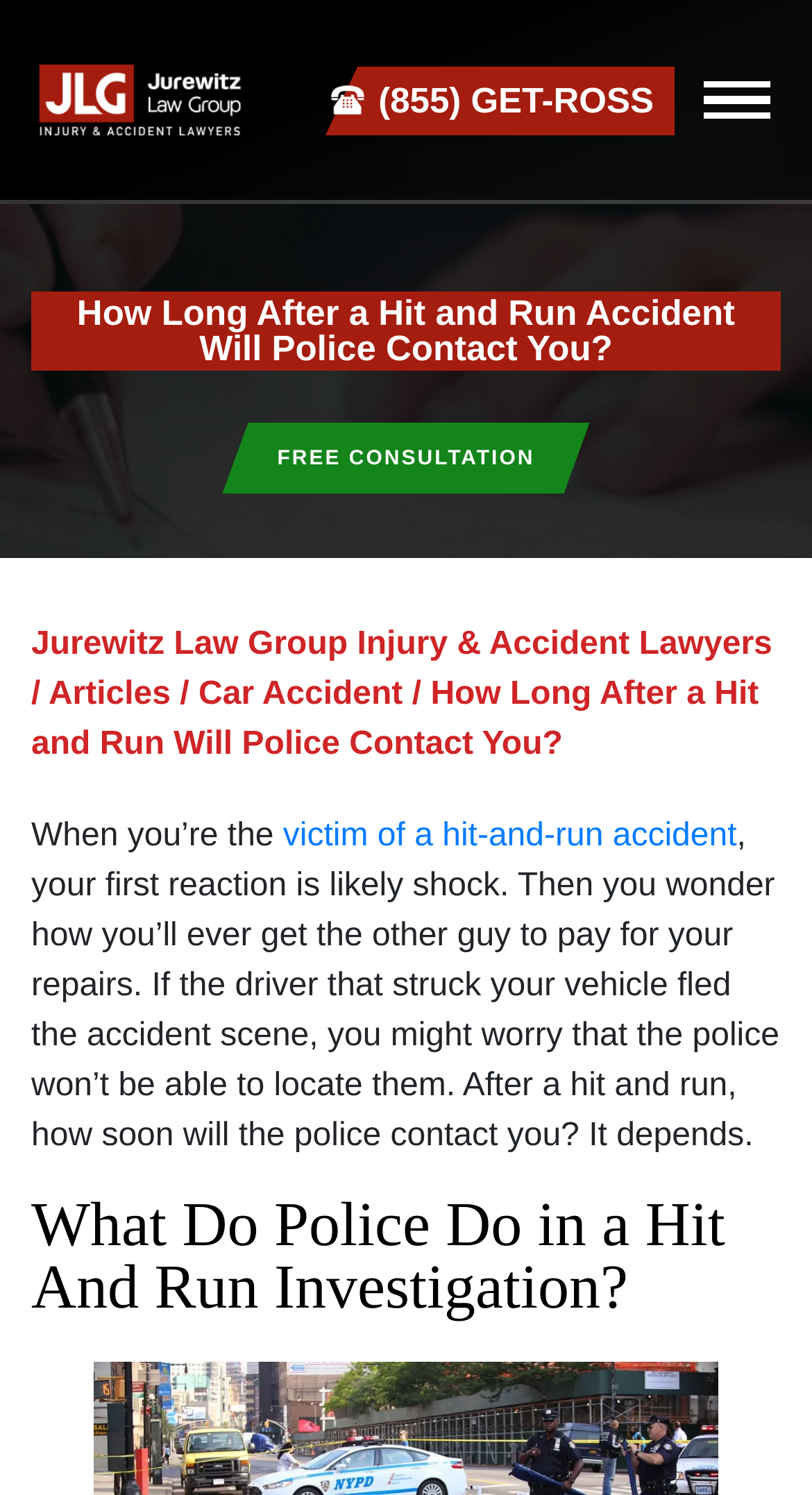Please give a concise answer to this question using a single word or phrase: 
What is the purpose of gathering evidence after a hit-and-run accident?

To help the police